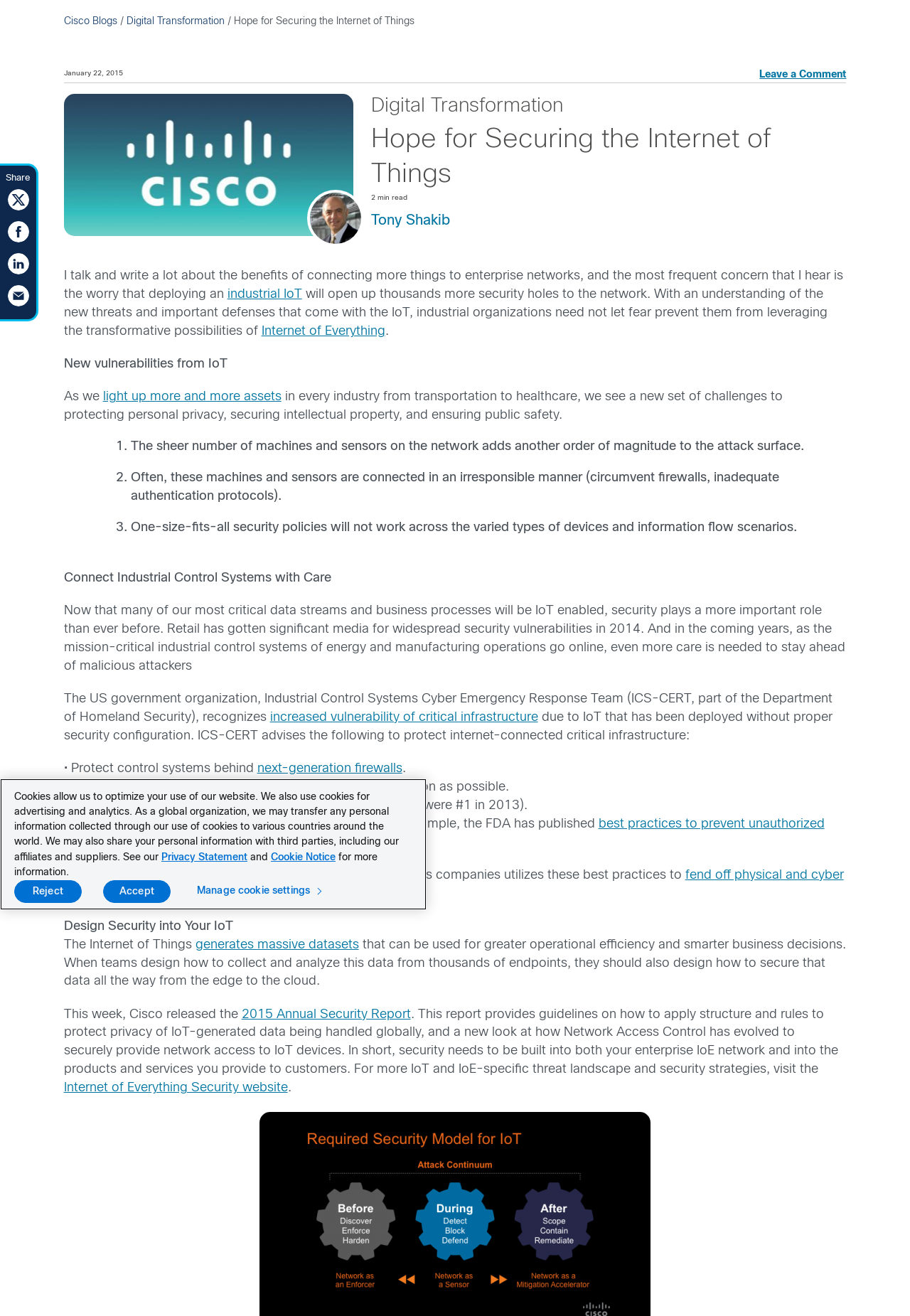Specify the bounding box coordinates for the region that must be clicked to perform the given instruction: "Click the MENU button".

[0.027, 0.015, 0.058, 0.031]